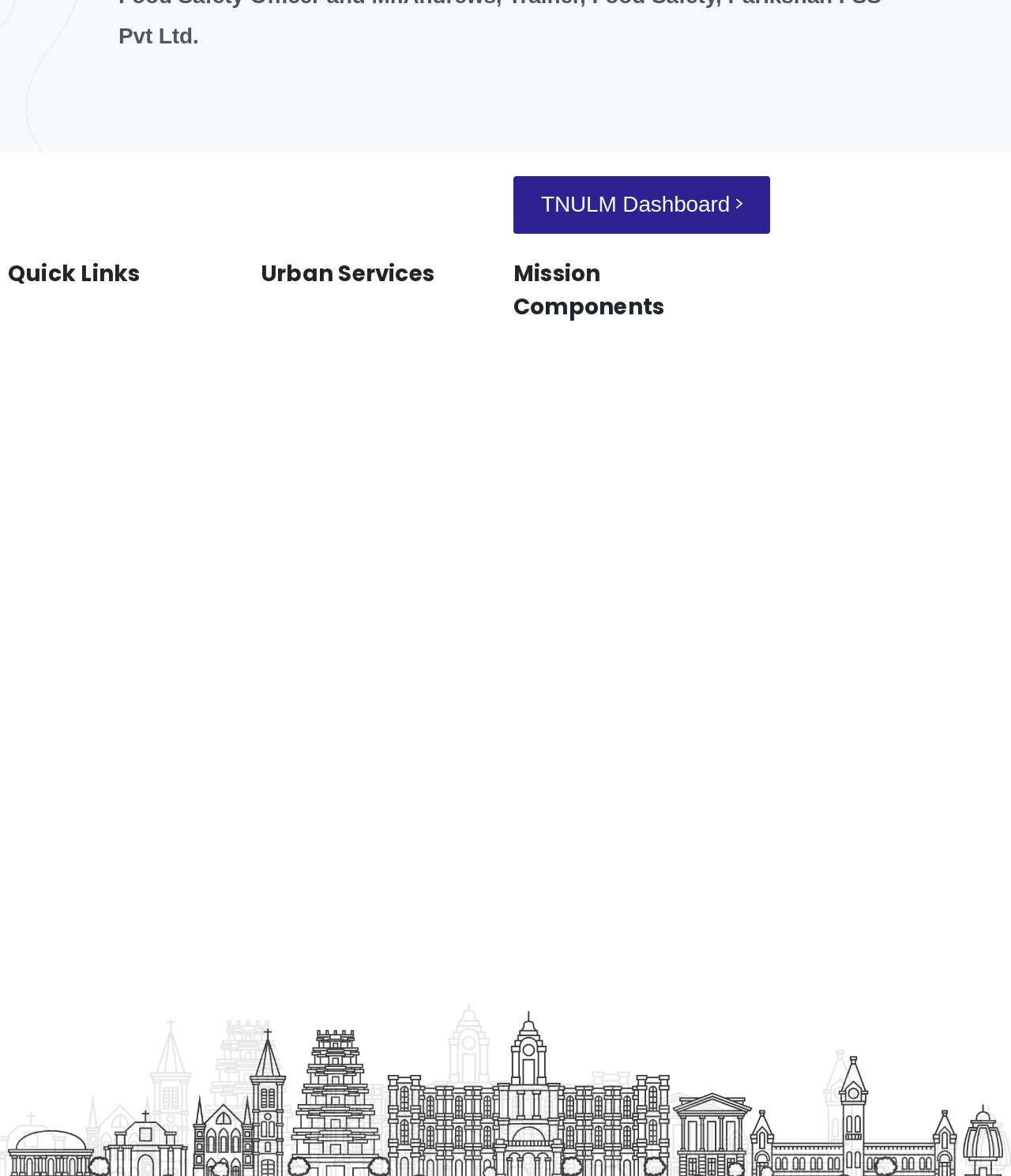Please answer the following question using a single word or phrase: 
What is the name of the program with credit linkage?

Self-Employment Program through Credit Linkage